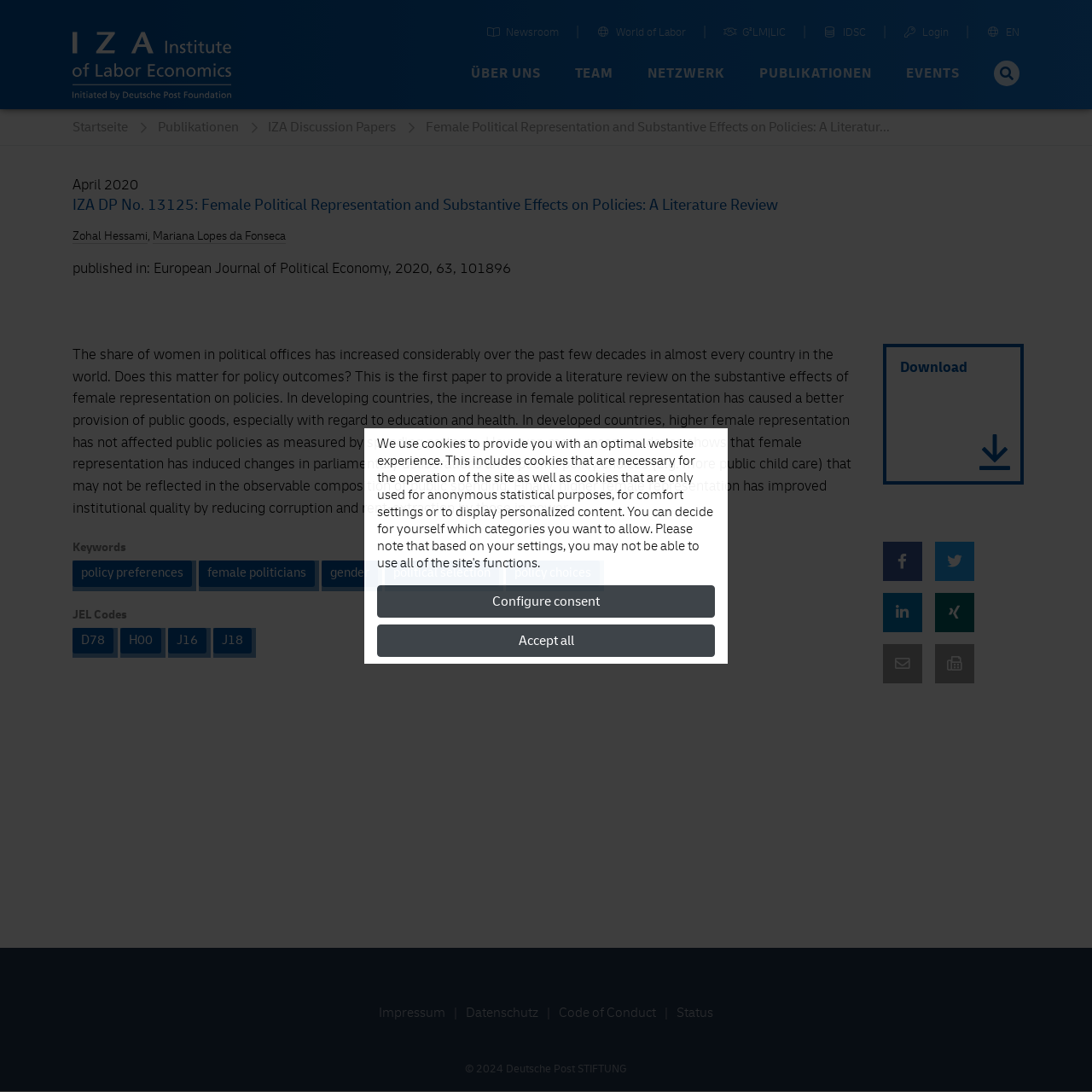Give the bounding box coordinates for the element described by: "policy preferences".

[0.066, 0.514, 0.176, 0.537]